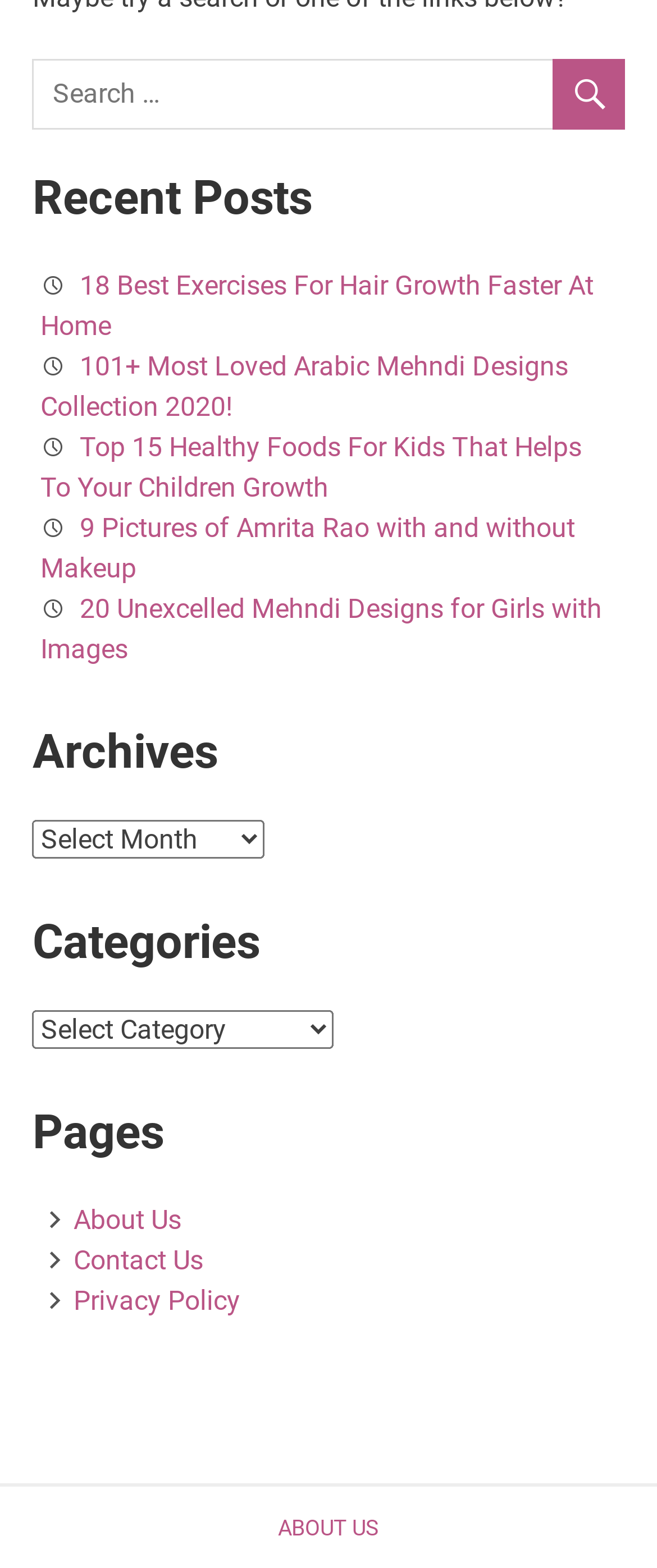What type of content is listed under 'Recent Posts'? Using the information from the screenshot, answer with a single word or phrase.

Article titles